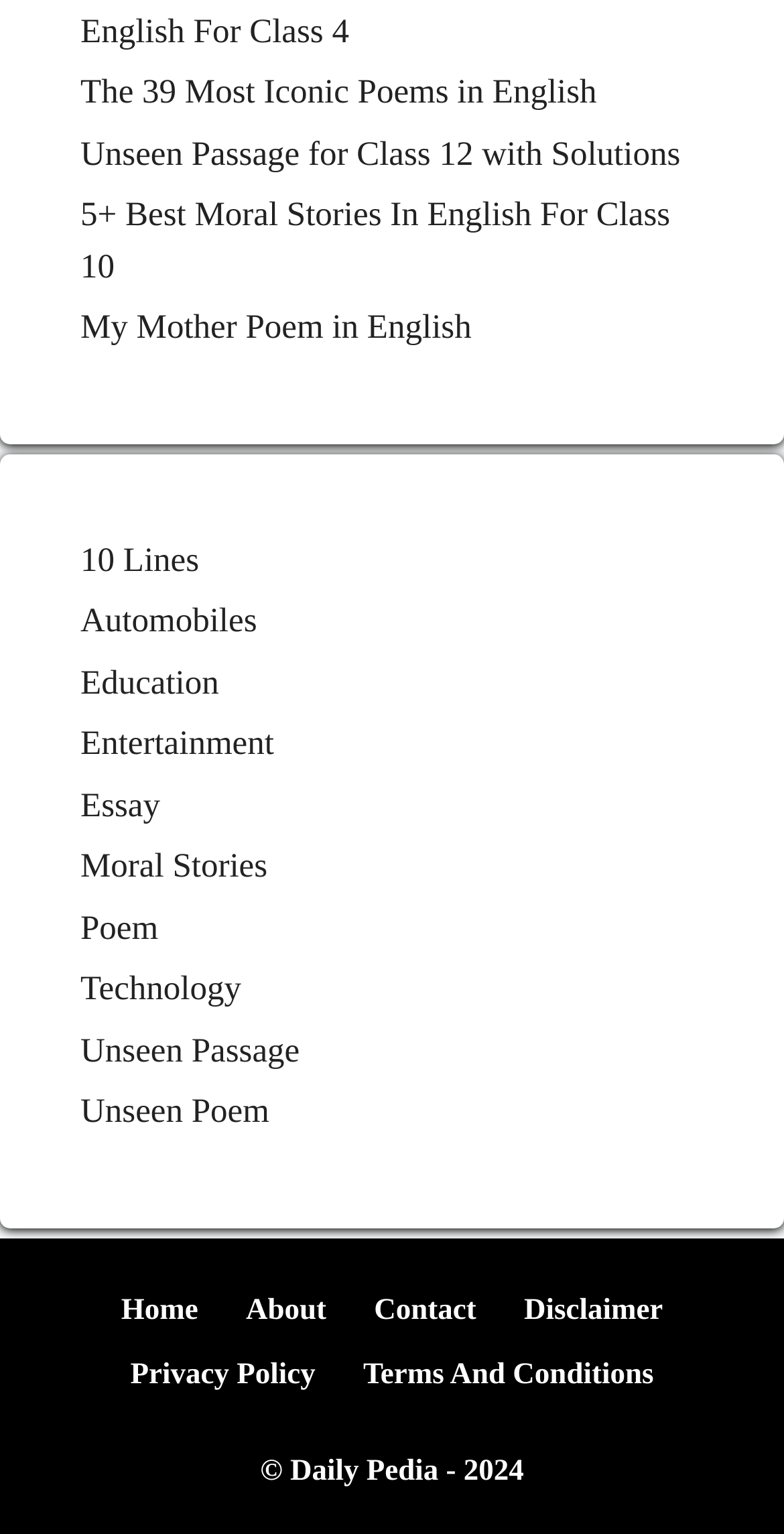Using the webpage screenshot and the element description My Mother Poem in English, determine the bounding box coordinates. Specify the coordinates in the format (top-left x, top-left y, bottom-right x, bottom-right y) with values ranging from 0 to 1.

[0.103, 0.201, 0.601, 0.226]